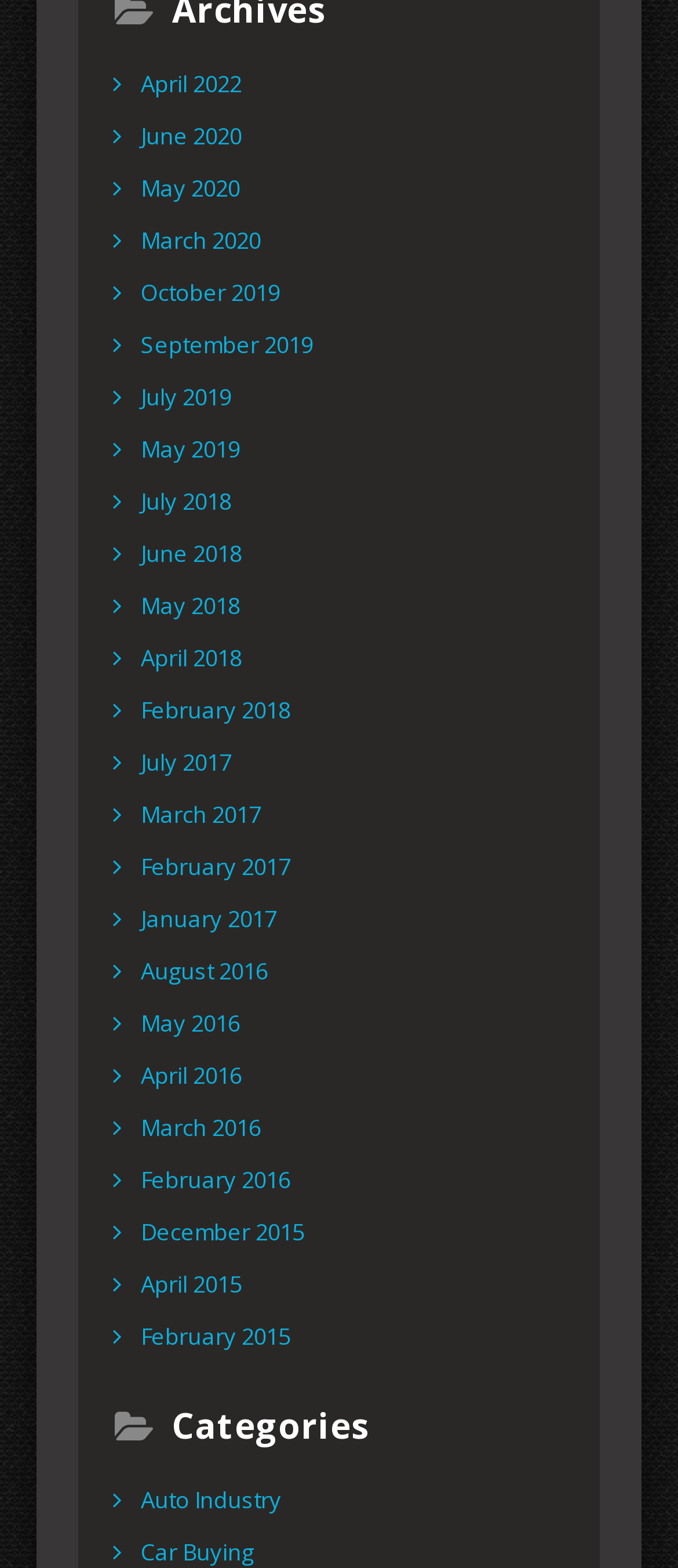Respond concisely with one word or phrase to the following query:
What is the latest month available on this webpage?

April 2022